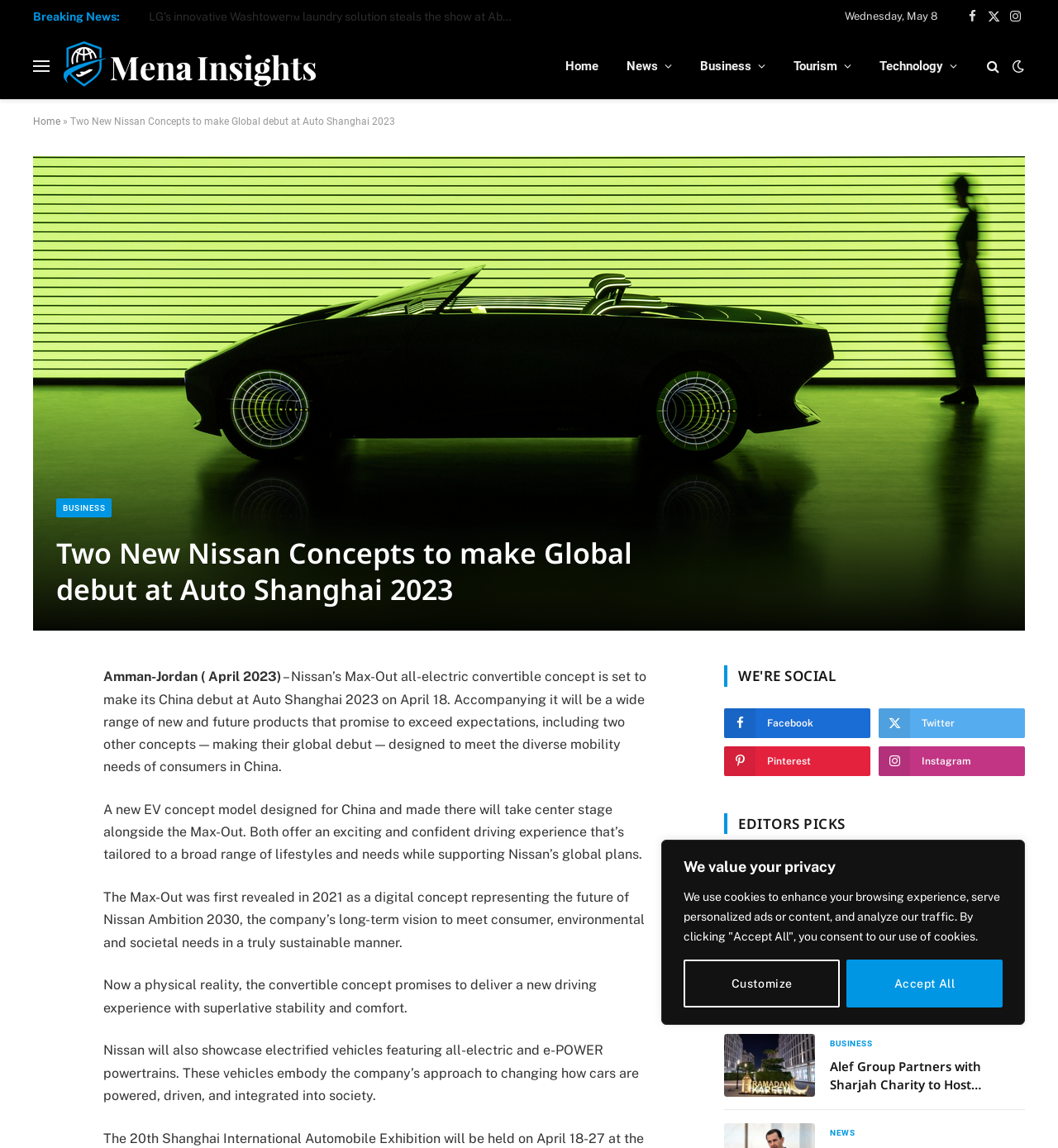Using the webpage screenshot and the element description Business, determine the bounding box coordinates. Specify the coordinates in the format (top-left x, top-left y, bottom-right x, bottom-right y) with values ranging from 0 to 1.

[0.648, 0.029, 0.737, 0.086]